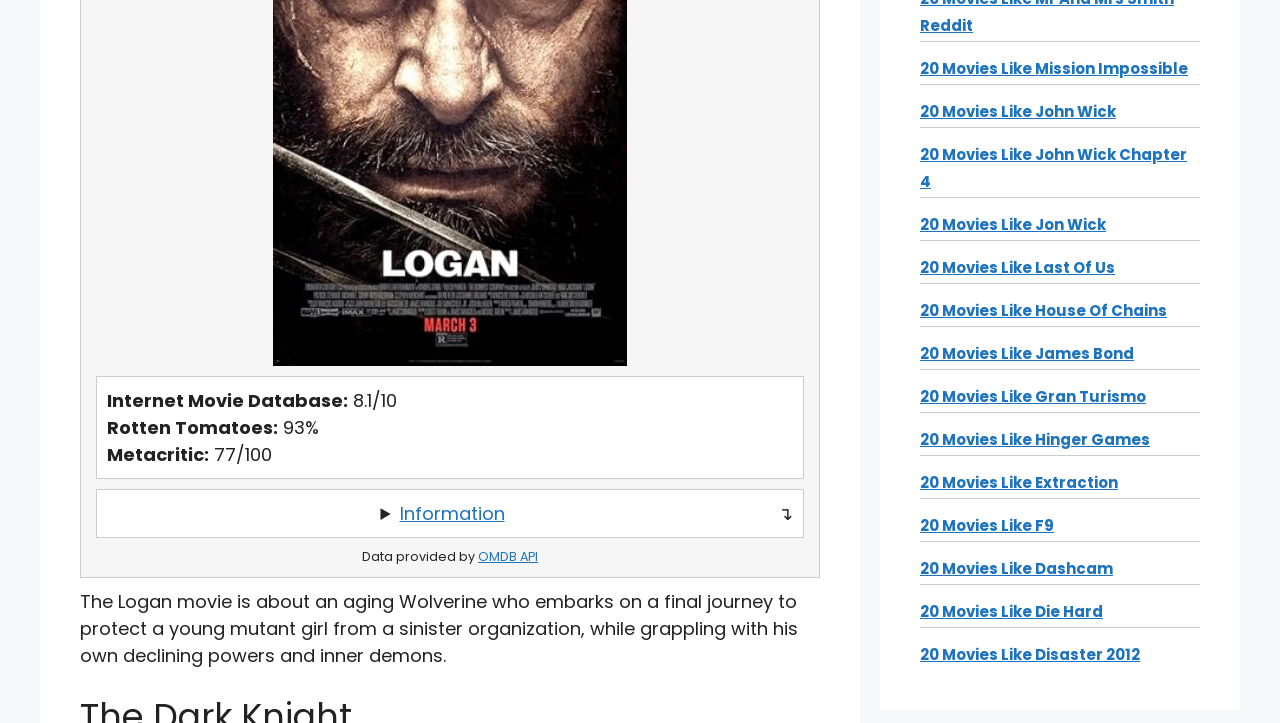Determine the bounding box coordinates of the UI element that matches the following description: "Information". The coordinates should be four float numbers between 0 and 1 in the format [left, top, right, bottom].

[0.076, 0.678, 0.627, 0.743]